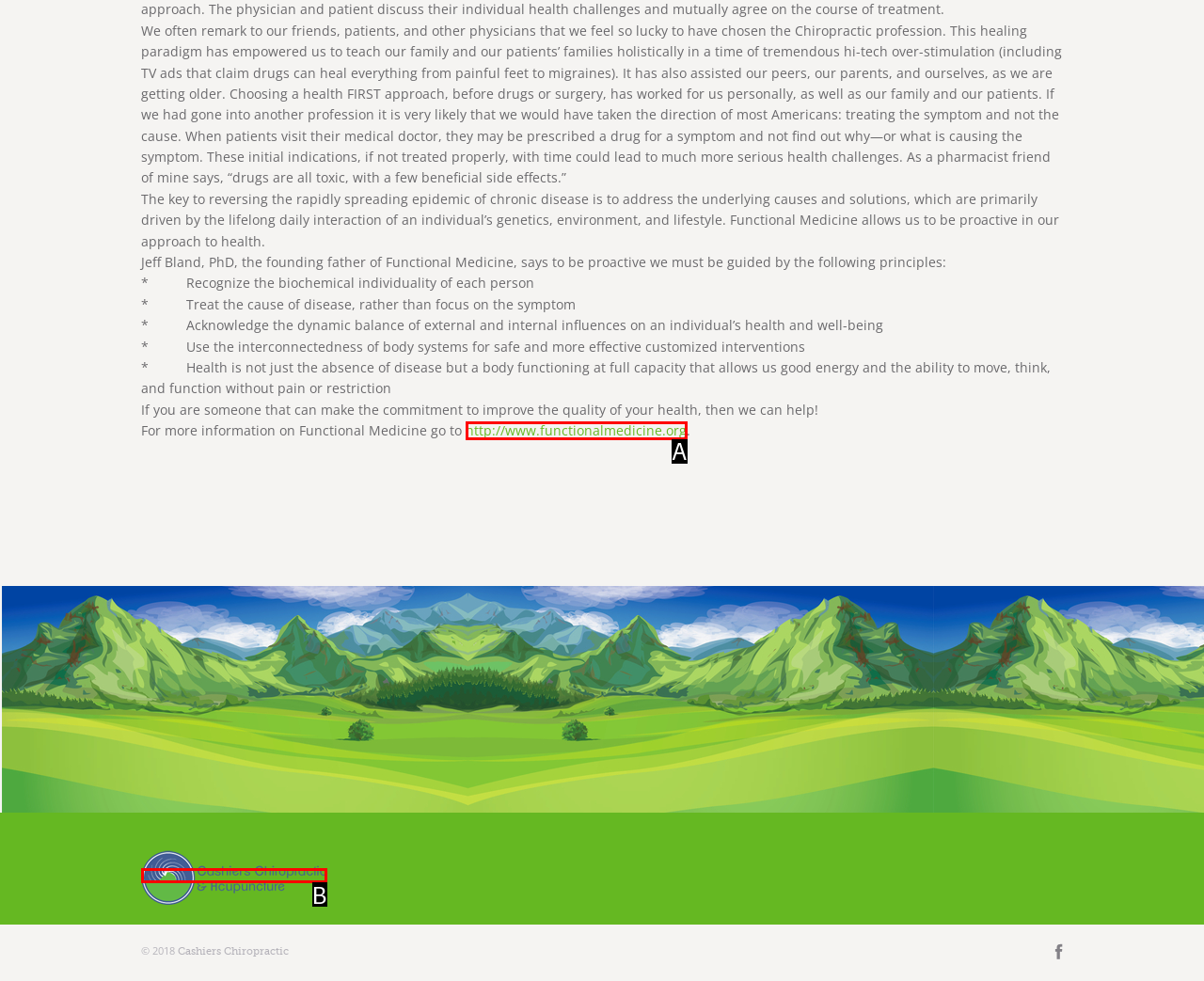Using the description: alt="bottom logo", find the corresponding HTML element. Provide the letter of the matching option directly.

B